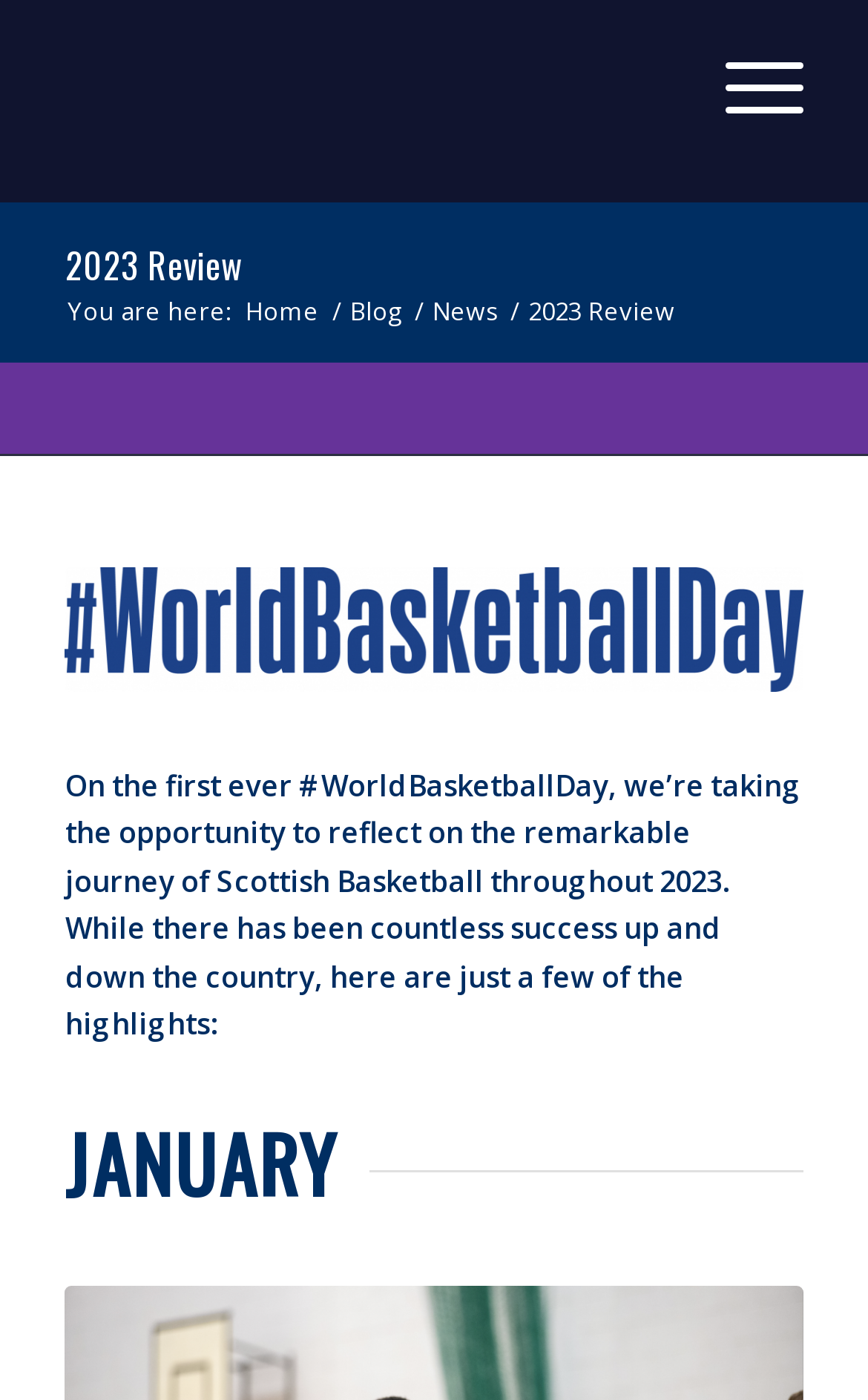From the webpage screenshot, predict the bounding box of the UI element that matches this description: "Menu Menu".

[0.784, 0.0, 0.925, 0.127]